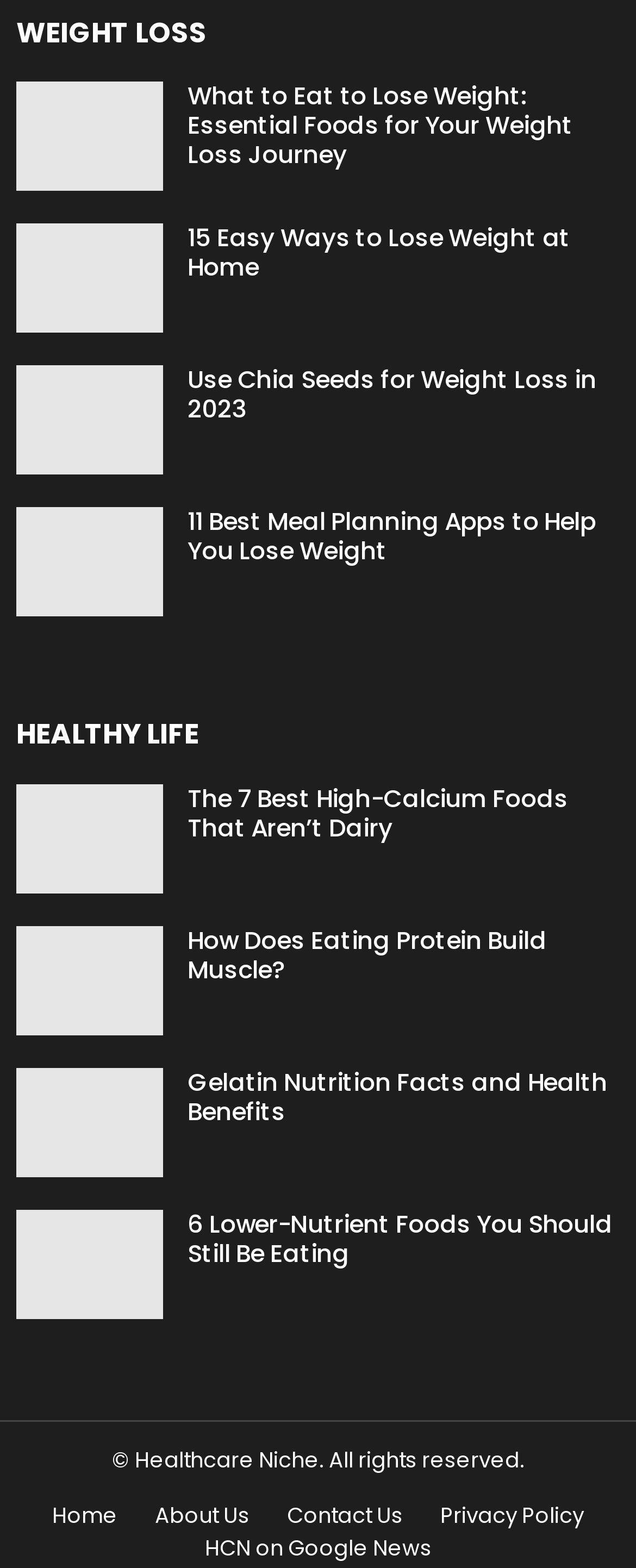Given the description "Home", provide the bounding box coordinates of the corresponding UI element.

[0.056, 0.959, 0.21, 0.976]